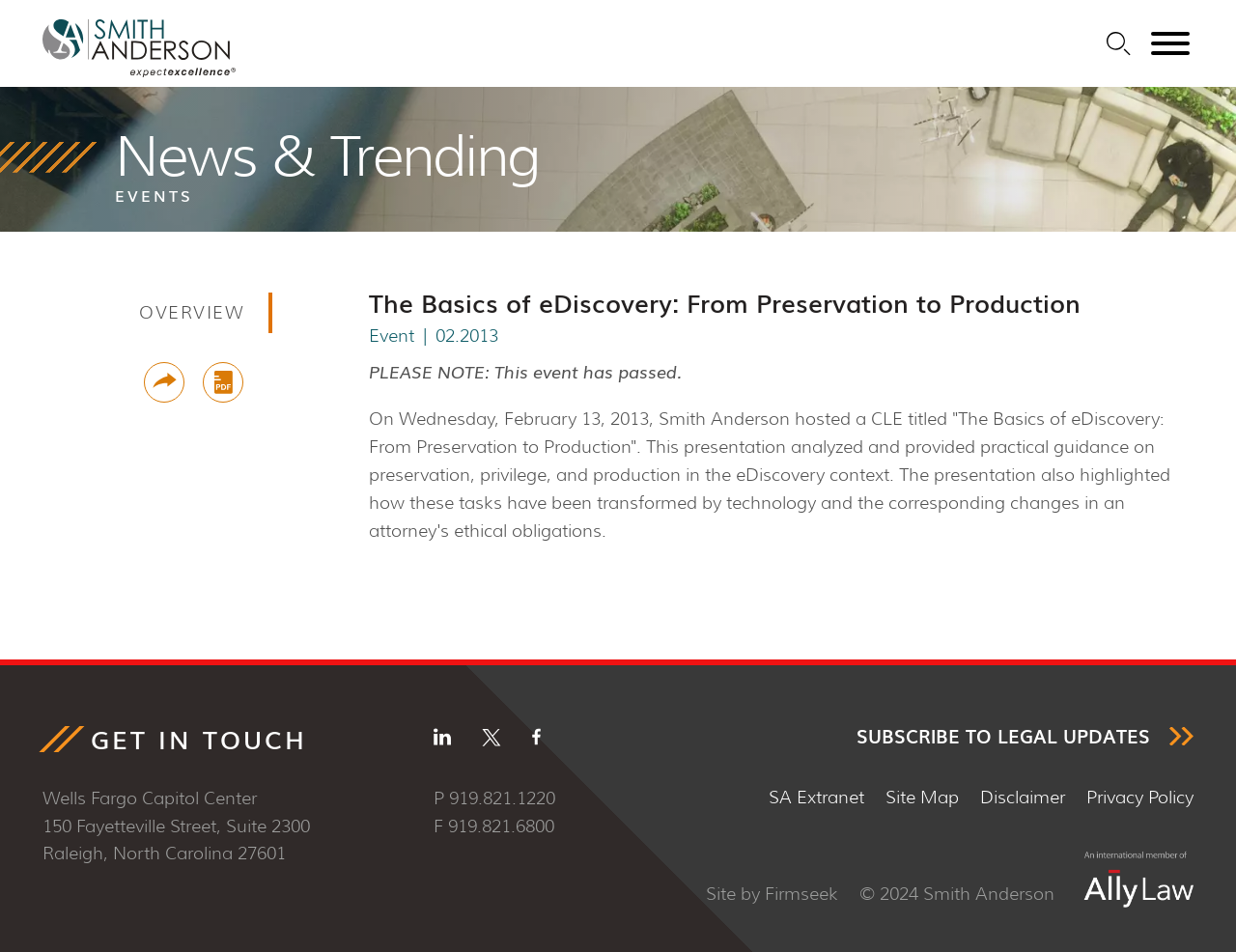Please identify the bounding box coordinates of the clickable area that will fulfill the following instruction: "Click the Linkedin link". The coordinates should be in the format of four float numbers between 0 and 1, i.e., [left, top, right, bottom].

[0.351, 0.764, 0.365, 0.792]